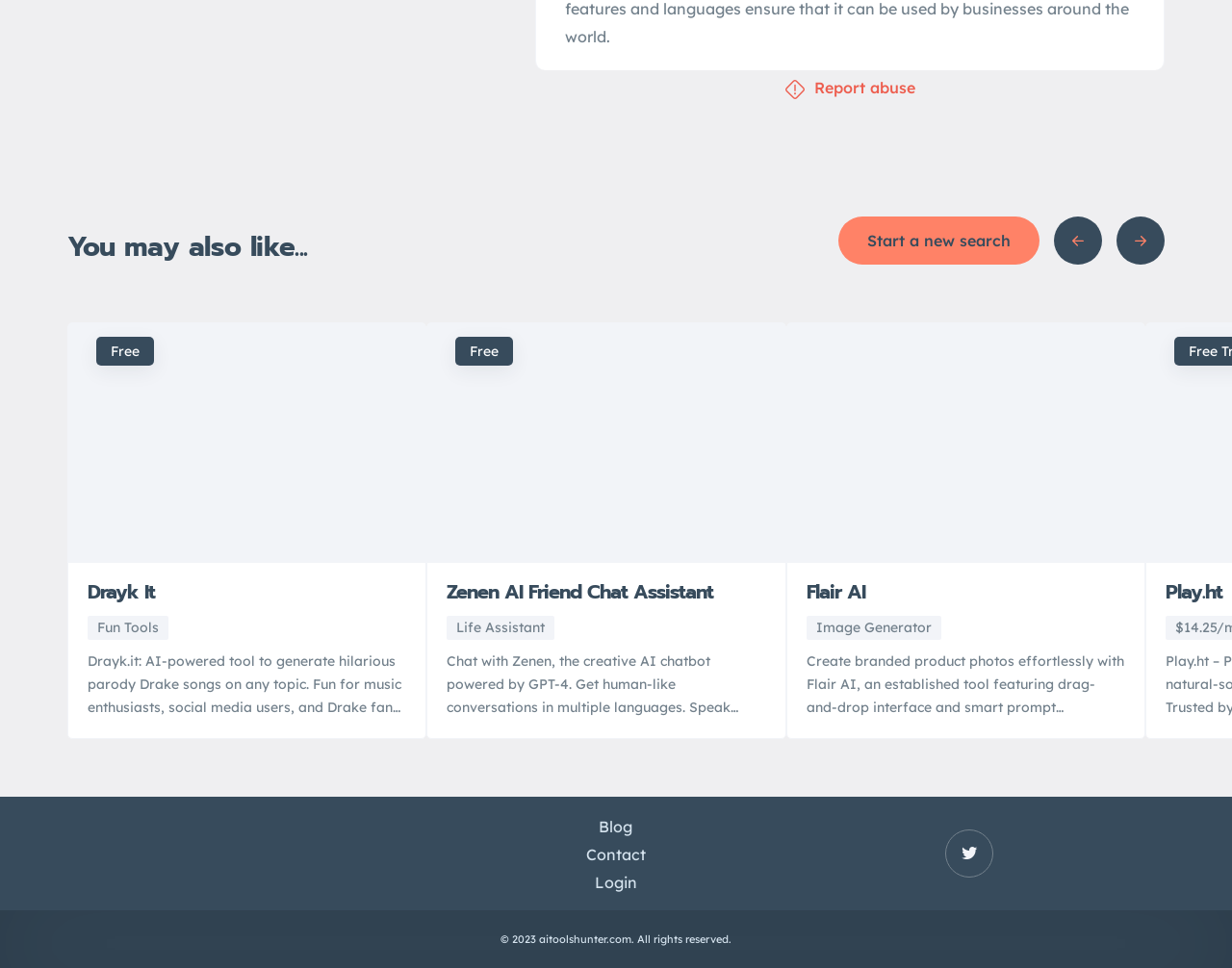What is the name of the website?
Offer a detailed and full explanation in response to the question.

The website's logo, located at the bottom of the page, displays the text 'AI Tools Hunter', indicating that this is the name of the website.